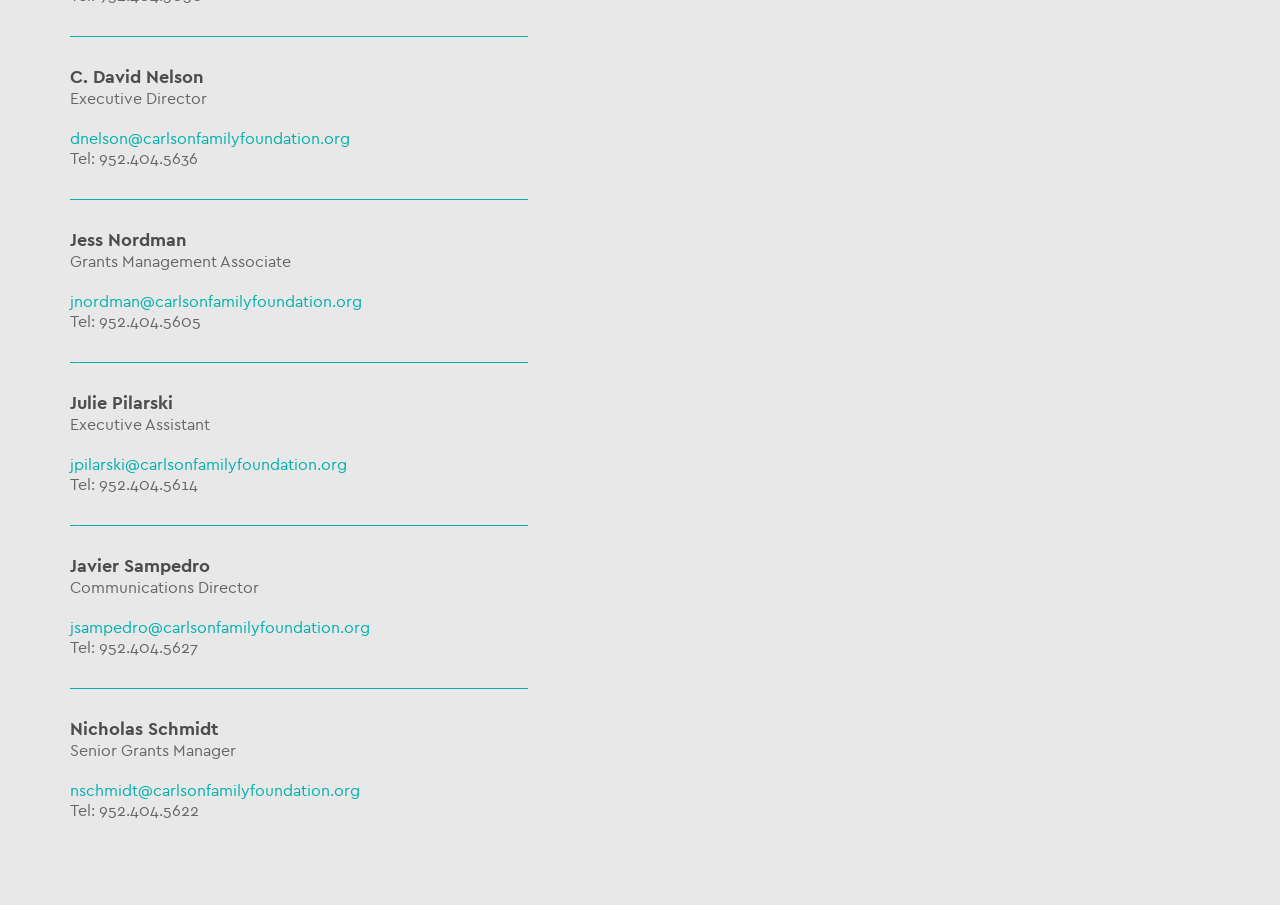How many people are listed on this webpage?
Using the details shown in the screenshot, provide a comprehensive answer to the question.

Based on the webpage, there are 5 people listed, including C. David Nelson, Jess Nordman, Julie Pilarski, Javier Sampedro, and Nicholas Schmidt, each with their respective titles, email addresses, and phone numbers.